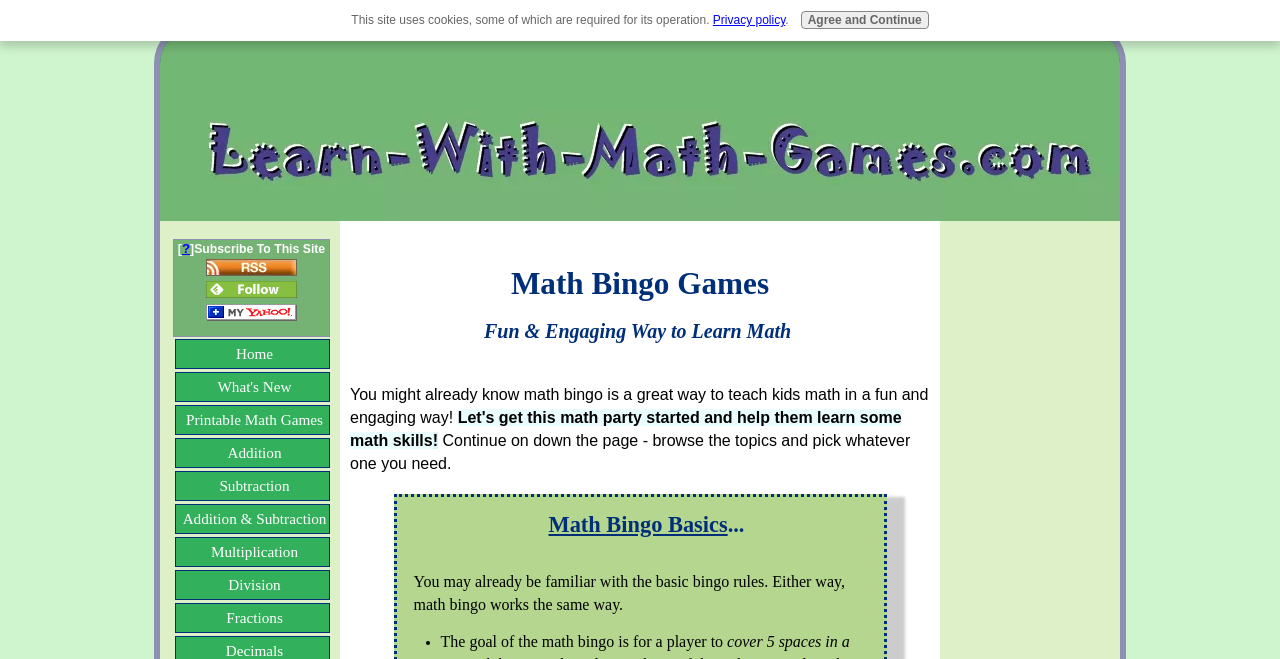Determine the bounding box coordinates of the clickable region to execute the instruction: "Follow us in feedly". The coordinates should be four float numbers between 0 and 1, denoted as [left, top, right, bottom].

[0.161, 0.438, 0.232, 0.459]